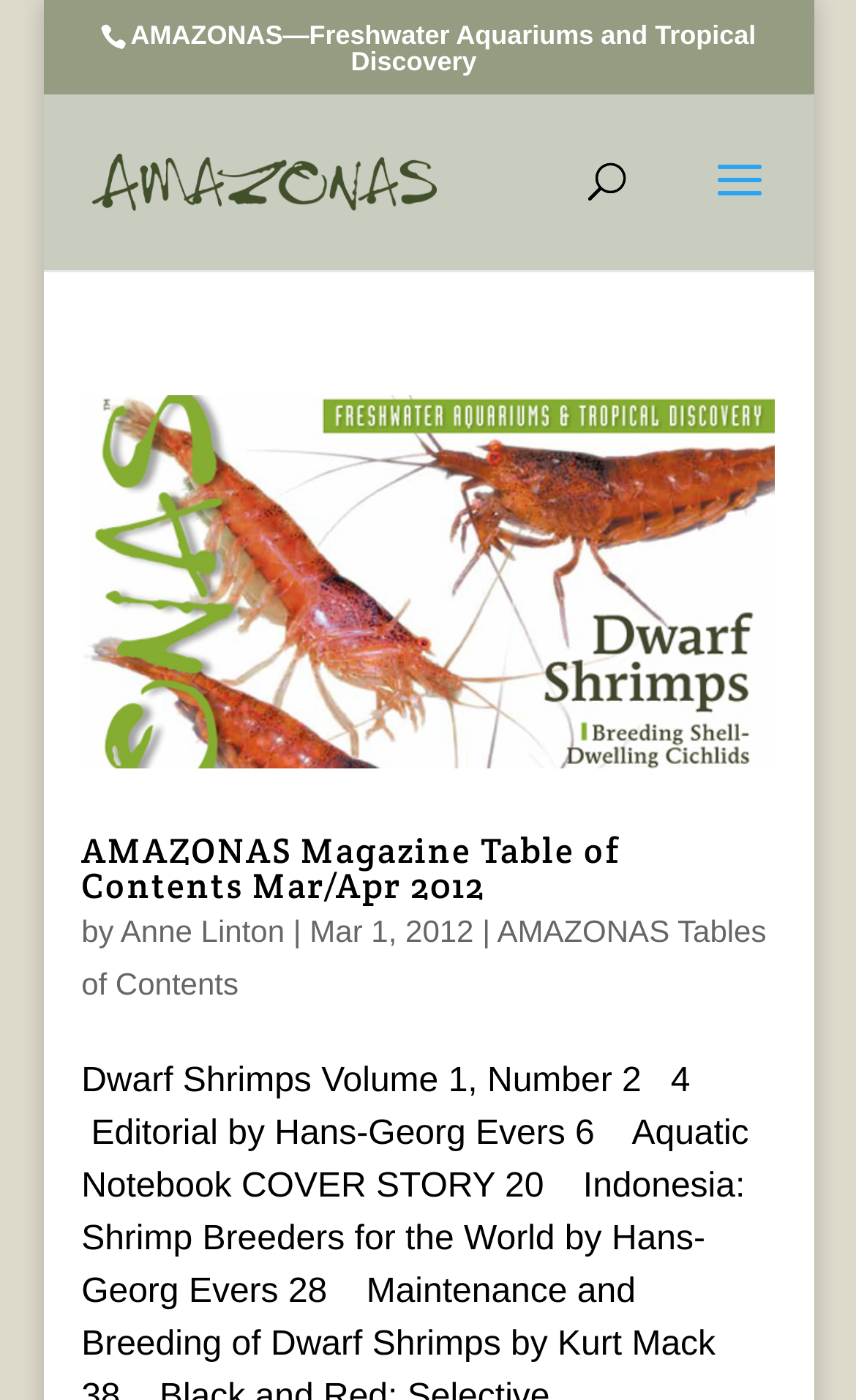Create a detailed summary of the webpage's content and design.

The webpage is about AMAZONAS Magazine, specifically the archives of selective breeding of two shrimps. At the top, there is a header with the magazine's title "AMAZONAS—Freshwater Aquariums and Tropical Discovery" and a link to the magazine's main page, accompanied by a small image of the magazine's logo.

Below the header, there is a search bar with a label "Search for:" in the middle of the page. On the left side of the search bar, there is a link to the magazine's table of contents for the March/April 2012 issue, accompanied by a small image. This link is also a heading, indicating that it is a main section of the page.

Underneath the link, there is a section with the article's metadata, including the author's name "Anne Linton", the date "Mar 1, 2012", and a separator "|". There is also a link to the magazine's tables of contents page.

There are a total of 3 images on the page, all of which are related to the magazine's logo or content. There are 5 links on the page, including the magazine's main page, the table of contents for the March/April 2012 issue, the author's page, and the tables of contents page.